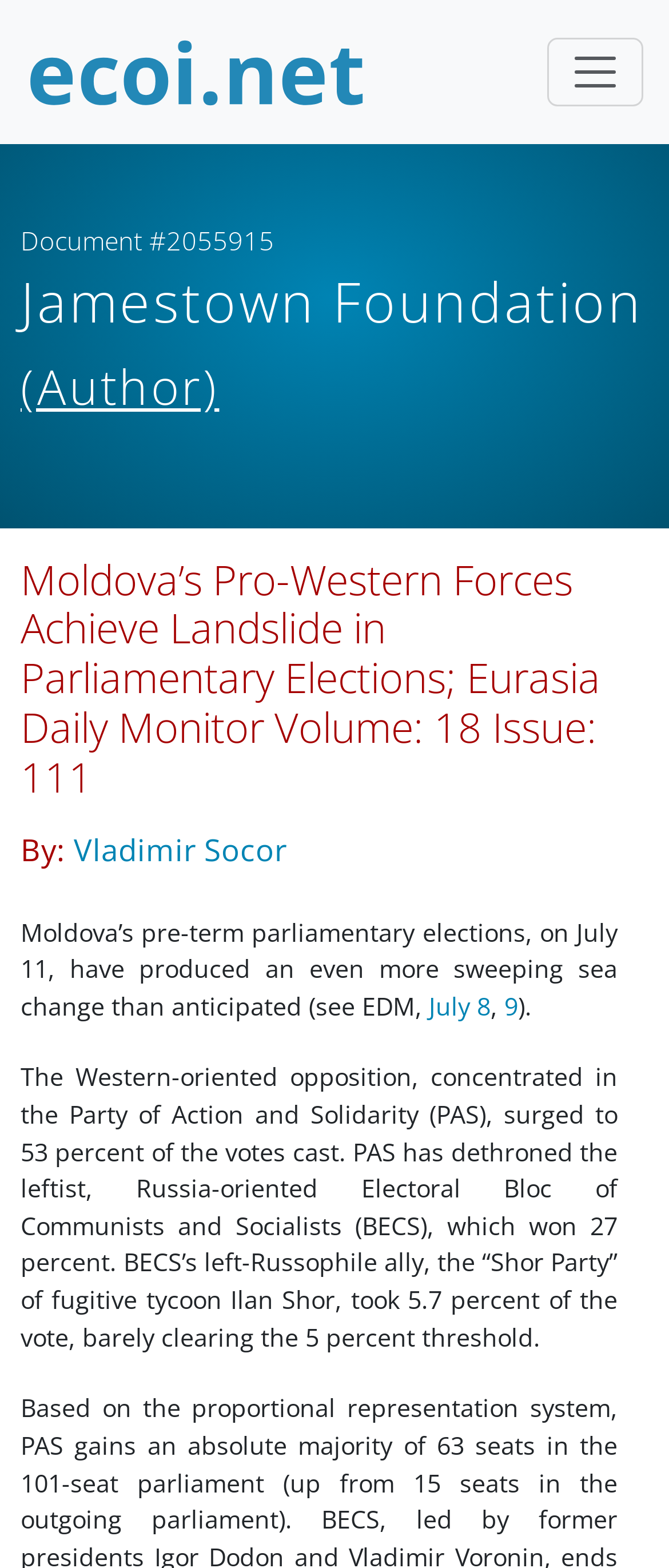Bounding box coordinates should be provided in the format (top-left x, top-left y, bottom-right x, bottom-right y) with all values between 0 and 1. Identify the bounding box for this UI element: aria-label="Toggle navigation"

[0.818, 0.024, 0.962, 0.068]